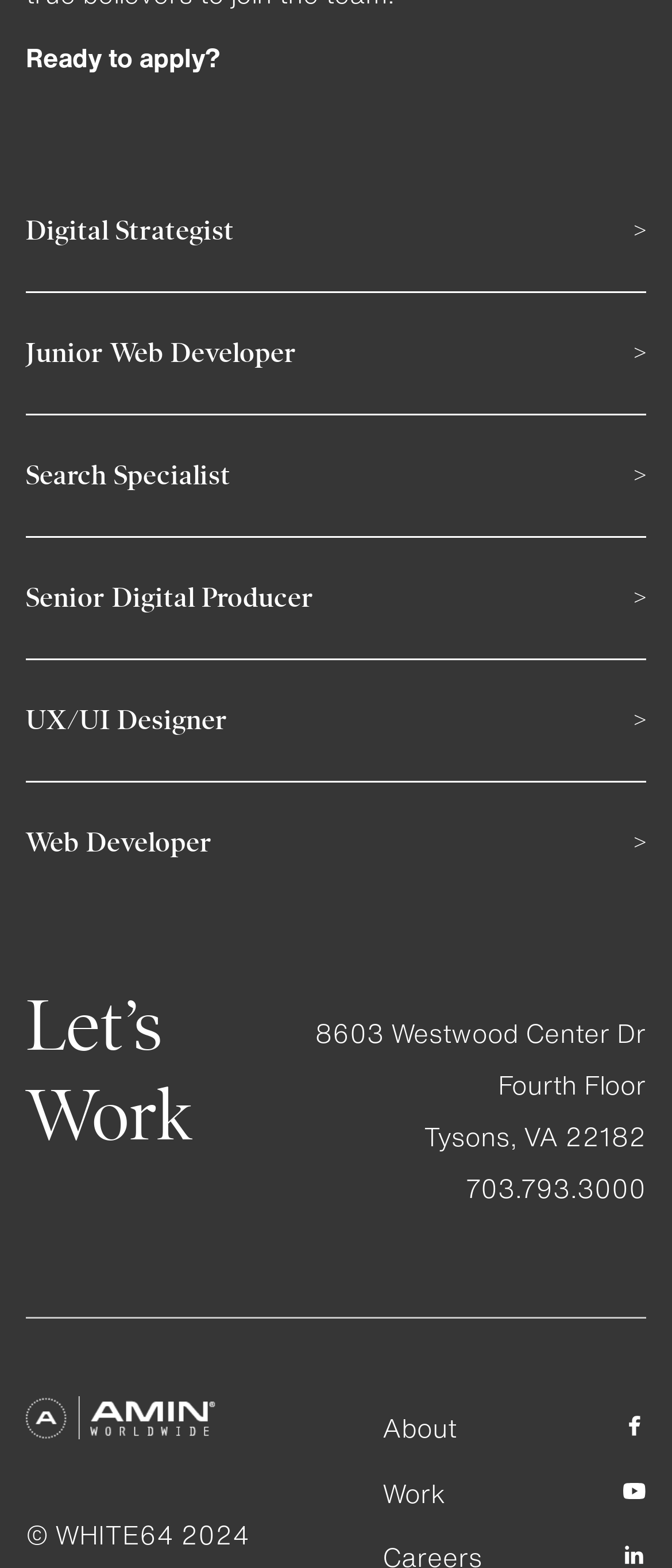Locate the UI element described as follows: "UX/UI Designer". Return the bounding box coordinates as four float numbers between 0 and 1 in the order [left, top, right, bottom].

[0.038, 0.421, 0.962, 0.499]